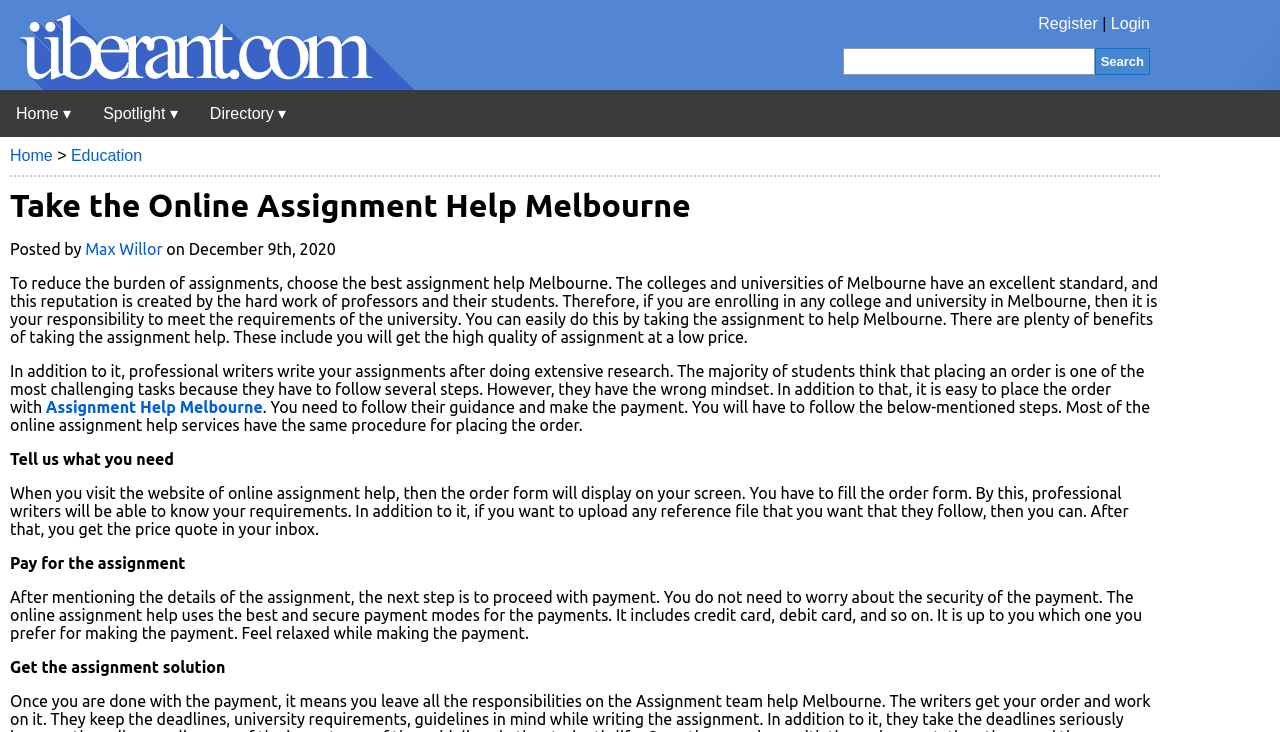Please provide a brief answer to the following inquiry using a single word or phrase:
What is the name of the author of the post?

Max Willor